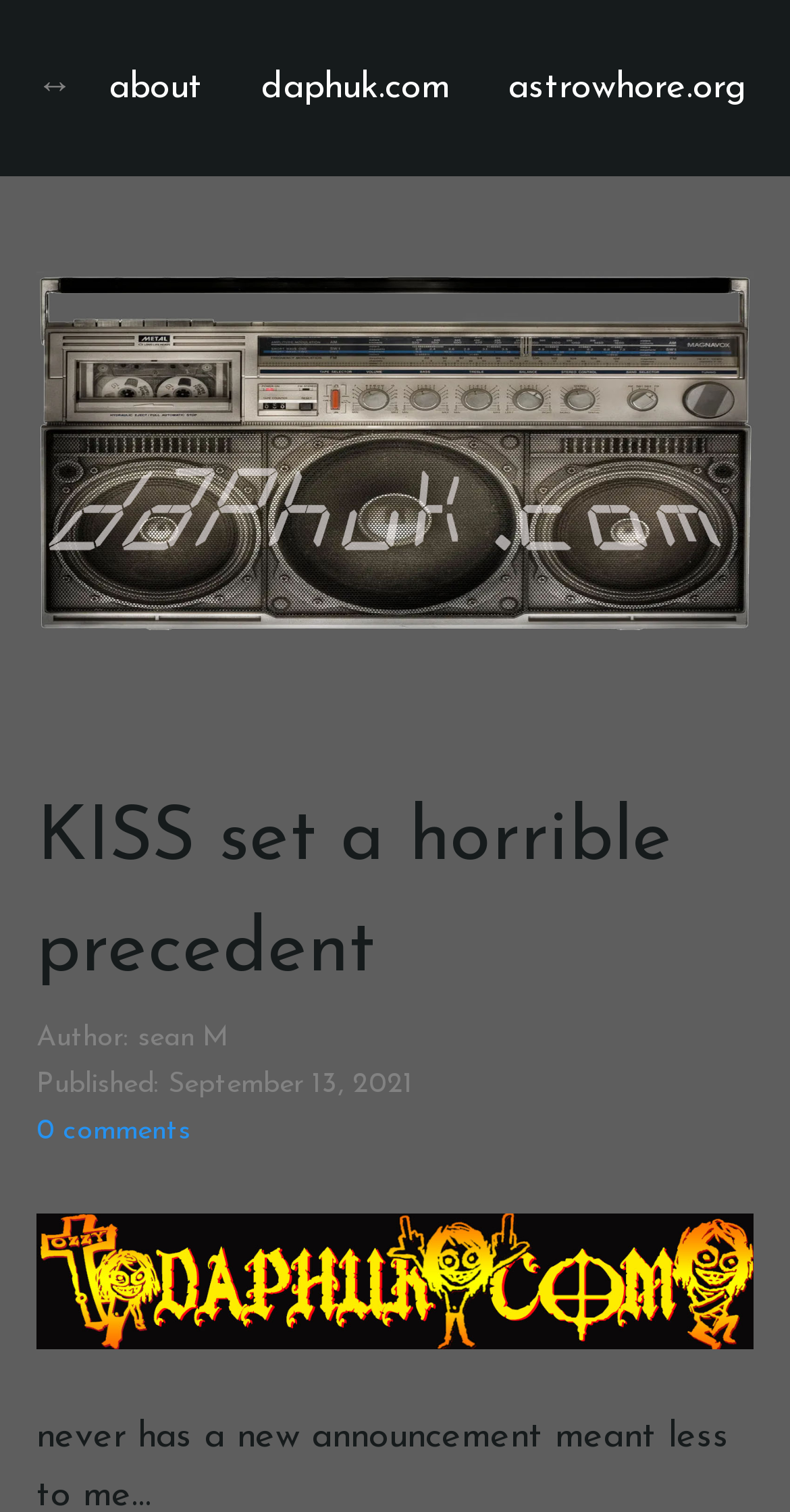Please extract and provide the main headline of the webpage.

KISS set a horrible precedent